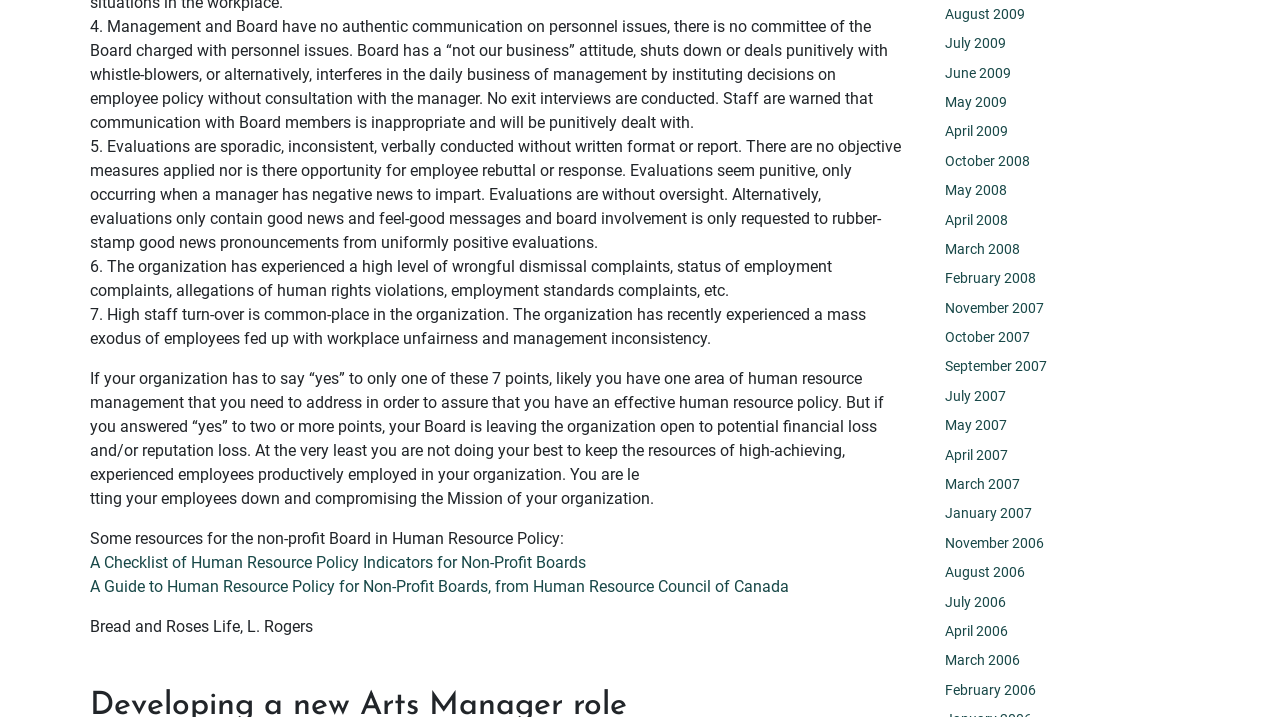Identify the bounding box coordinates for the region to click in order to carry out this instruction: "View the August 2009 archives". Provide the coordinates using four float numbers between 0 and 1, formatted as [left, top, right, bottom].

[0.738, 0.008, 0.801, 0.03]